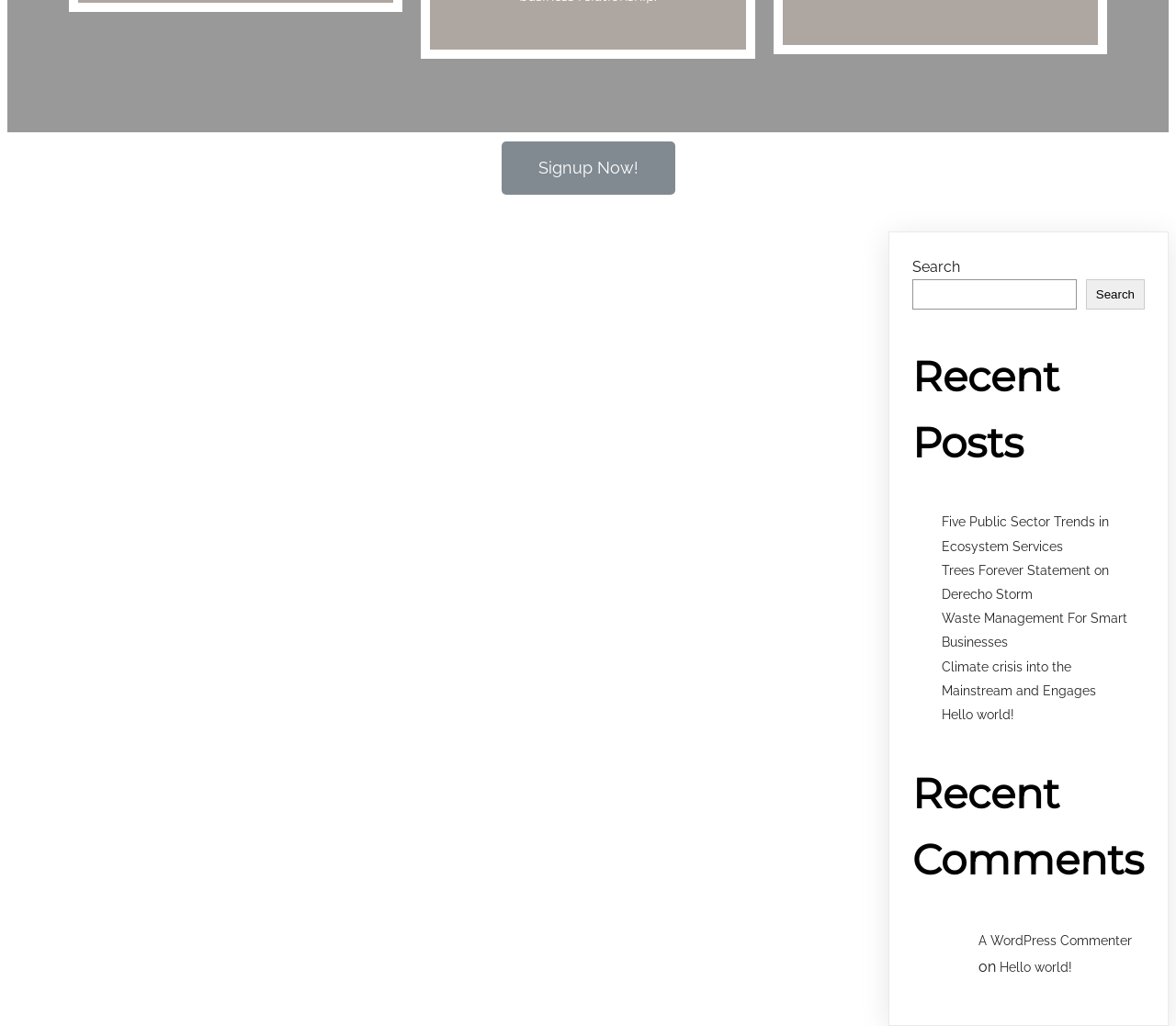Please specify the bounding box coordinates of the clickable region necessary for completing the following instruction: "Read 'Five Public Sector Trends in Ecosystem Services'". The coordinates must consist of four float numbers between 0 and 1, i.e., [left, top, right, bottom].

[0.801, 0.502, 0.943, 0.54]